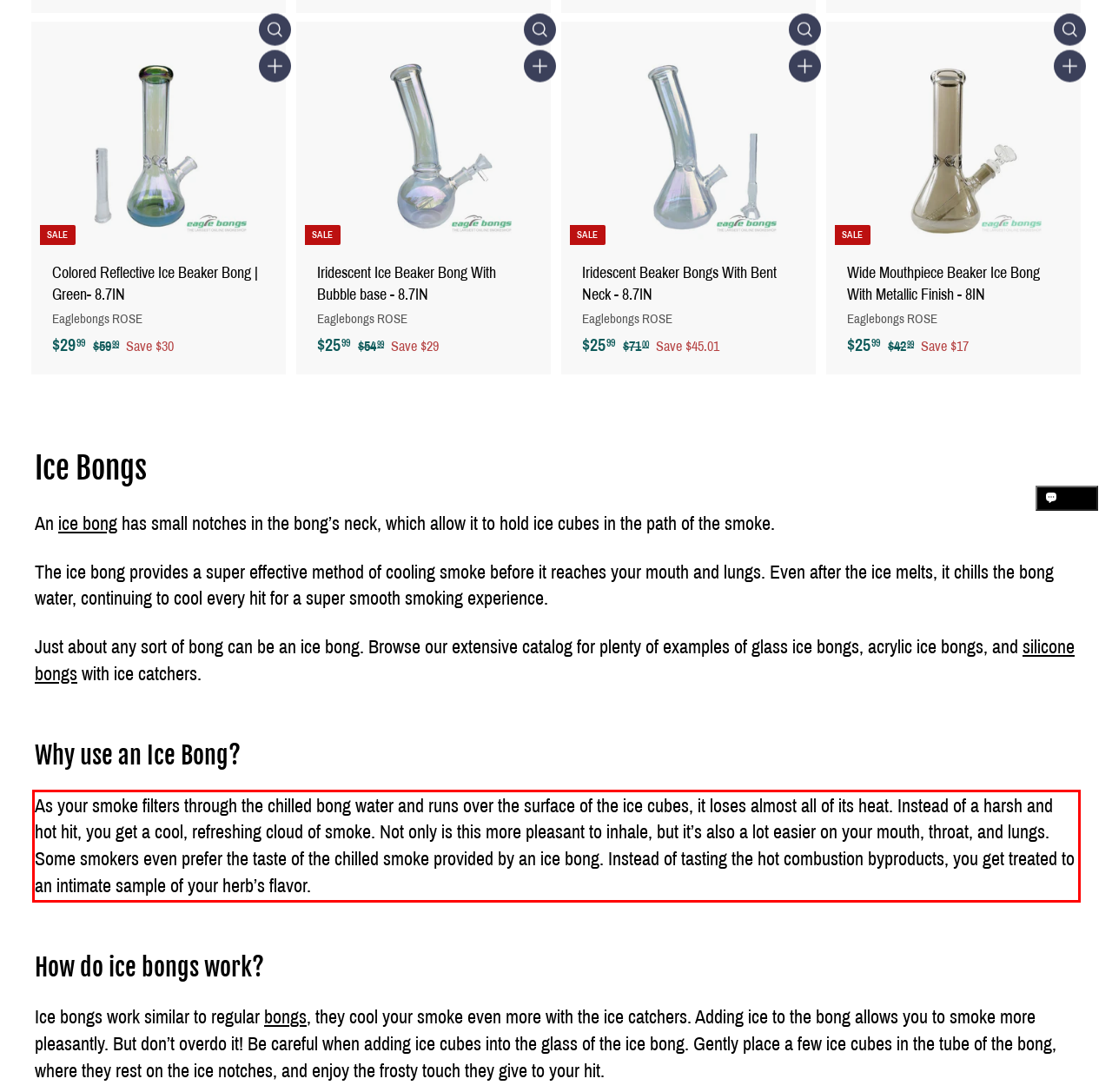Please perform OCR on the text content within the red bounding box that is highlighted in the provided webpage screenshot.

As your smoke filters through the chilled bong water and runs over the surface of the ice cubes, it loses almost all of its heat. Instead of a harsh and hot hit, you get a cool, refreshing cloud of smoke. Not only is this more pleasant to inhale, but it’s also a lot easier on your mouth, throat, and lungs. Some smokers even prefer the taste of the chilled smoke provided by an ice bong. Instead of tasting the hot combustion byproducts, you get treated to an intimate sample of your herb’s flavor.